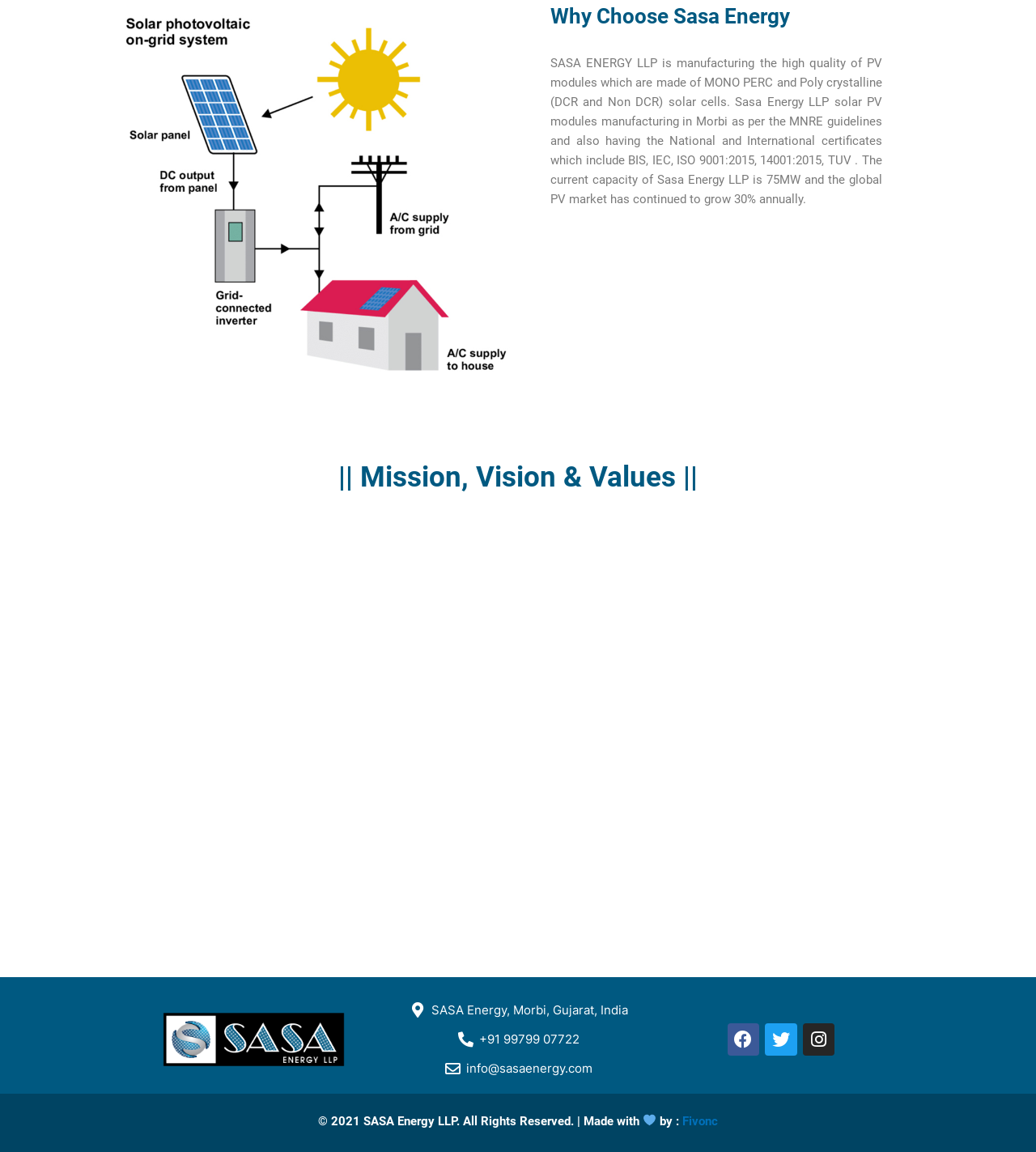Bounding box coordinates are specified in the format (top-left x, top-left y, bottom-right x, bottom-right y). All values are floating point numbers bounded between 0 and 1. Please provide the bounding box coordinate of the region this sentence describes: Instagram

[0.775, 0.888, 0.806, 0.916]